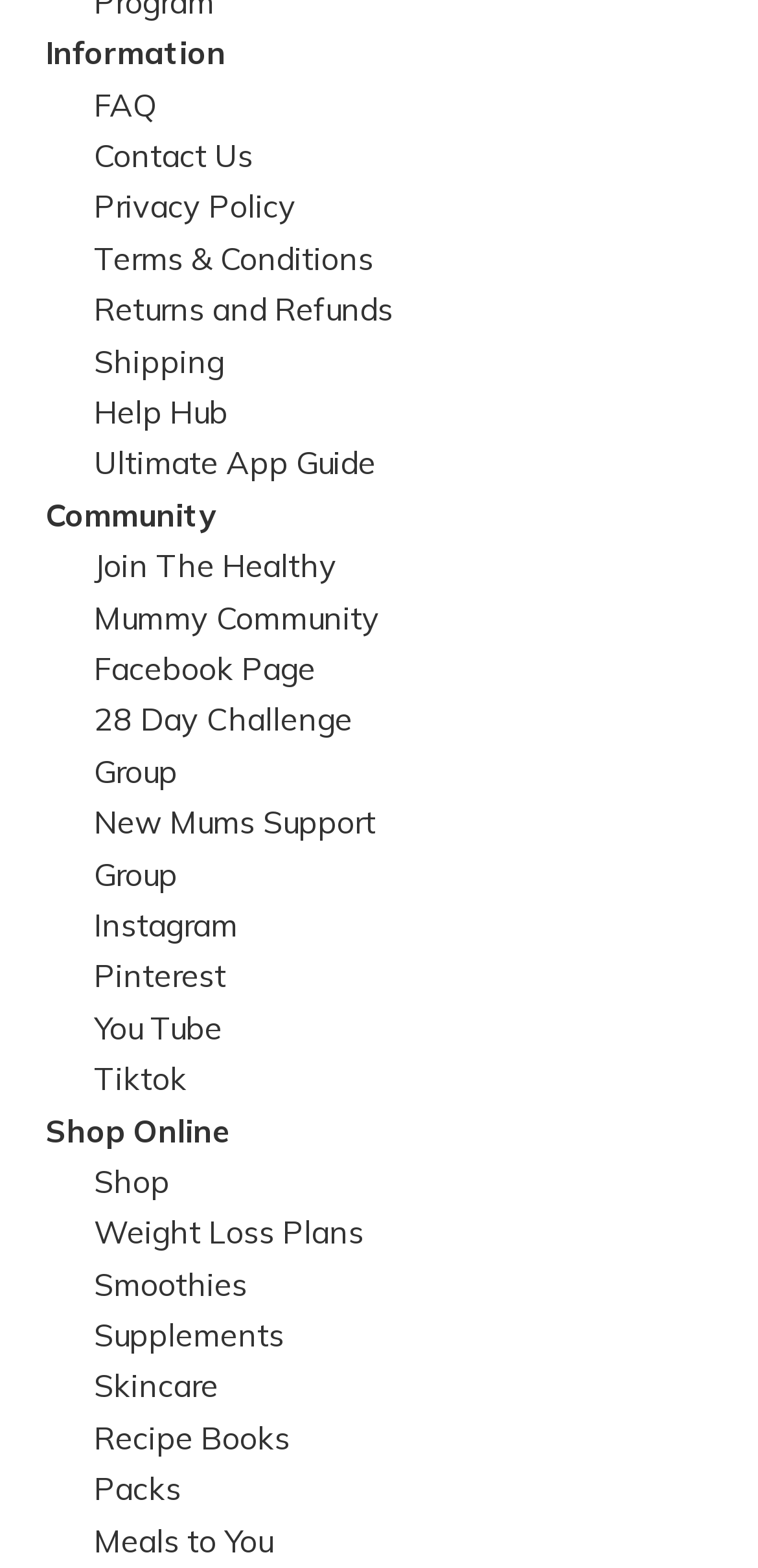Identify the bounding box coordinates for the element you need to click to achieve the following task: "Shop online". Provide the bounding box coordinates as four float numbers between 0 and 1, in the form [left, top, right, bottom].

[0.06, 0.708, 0.306, 0.733]